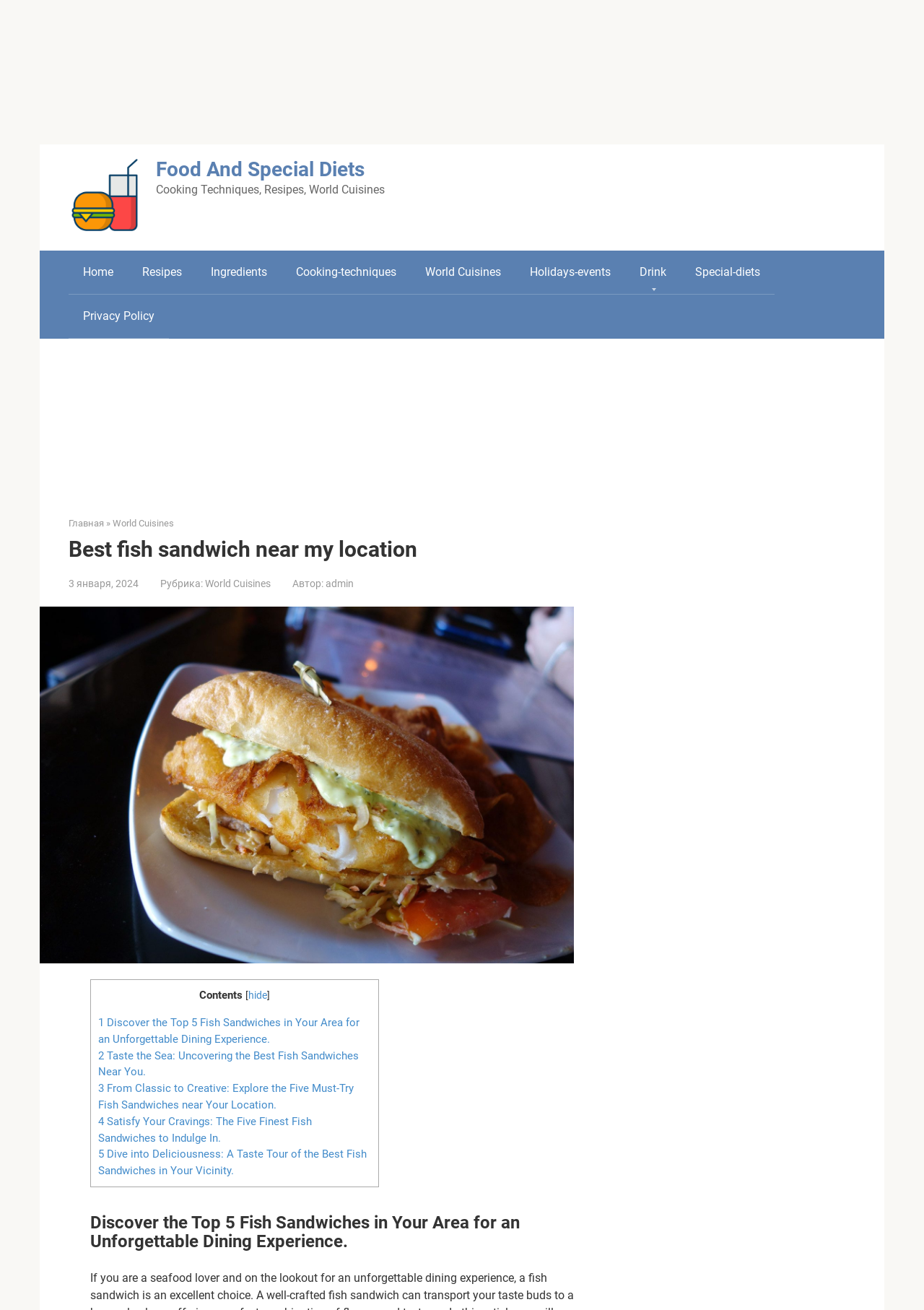Please identify the bounding box coordinates of the area I need to click to accomplish the following instruction: "Explore the 'World Cuisines' category".

[0.122, 0.395, 0.188, 0.404]